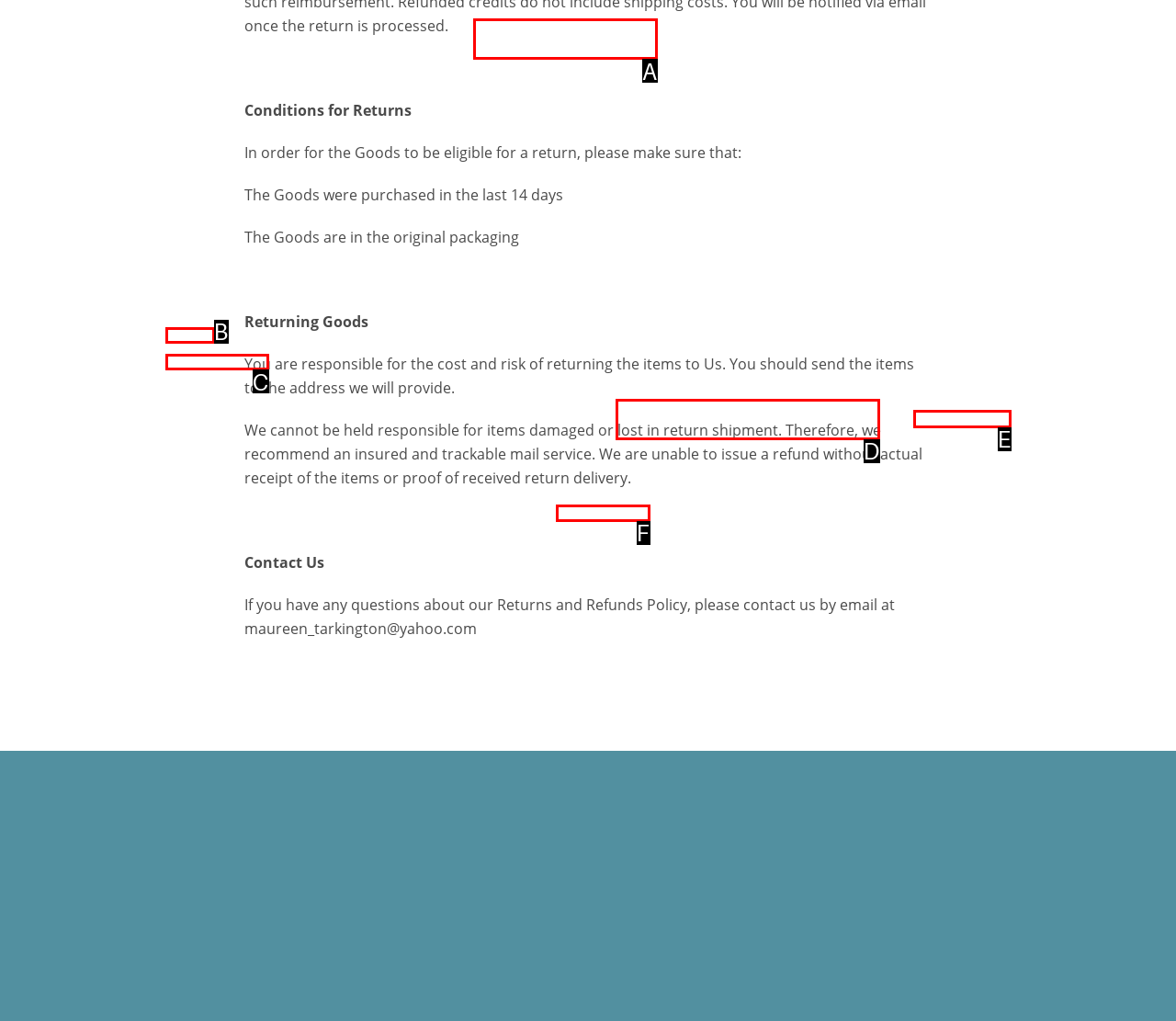Determine the HTML element that best aligns with the description: Search
Answer with the appropriate letter from the listed options.

B